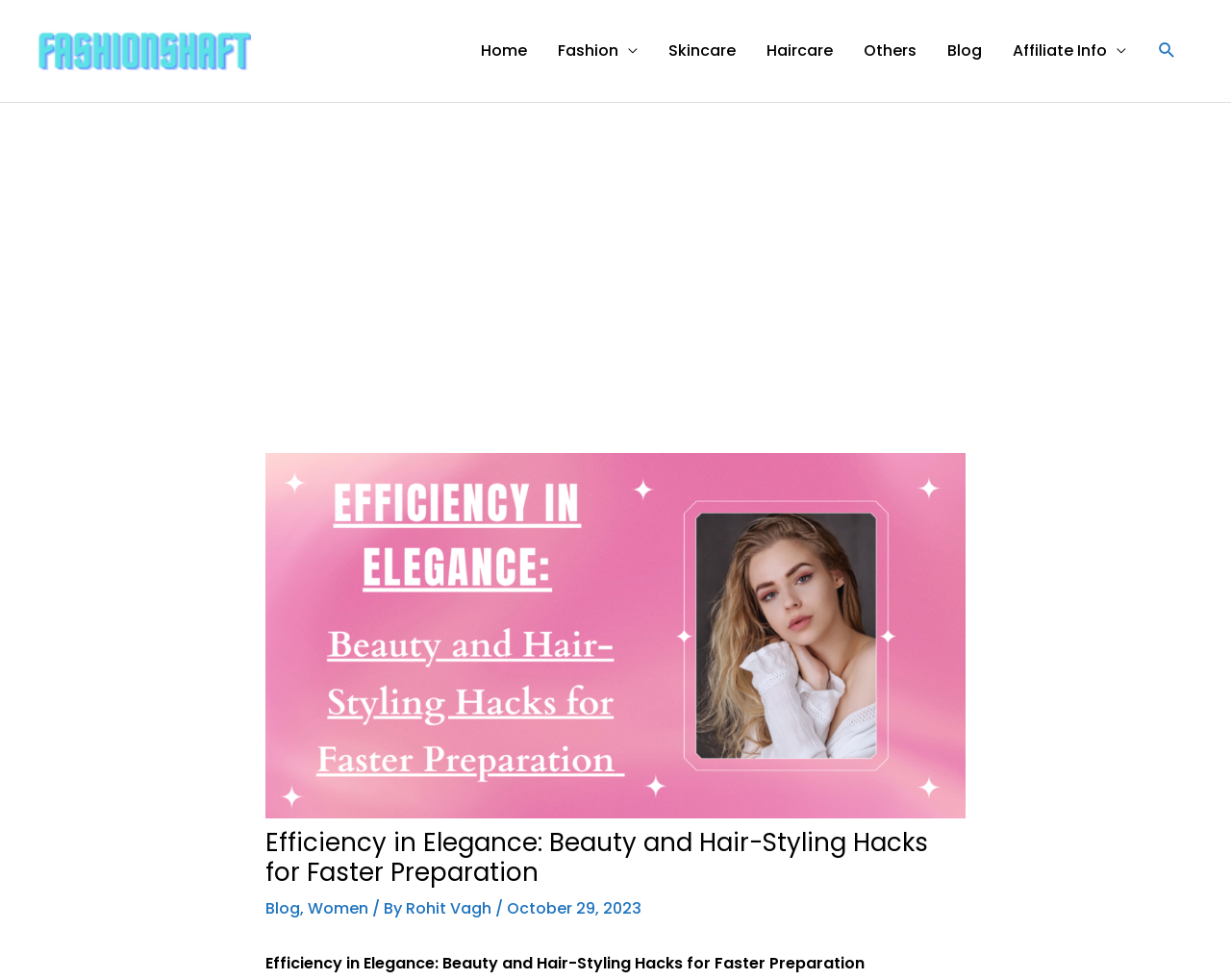Please give the bounding box coordinates of the area that should be clicked to fulfill the following instruction: "Search using the search icon". The coordinates should be in the format of four float numbers from 0 to 1, i.e., [left, top, right, bottom].

[0.94, 0.042, 0.956, 0.062]